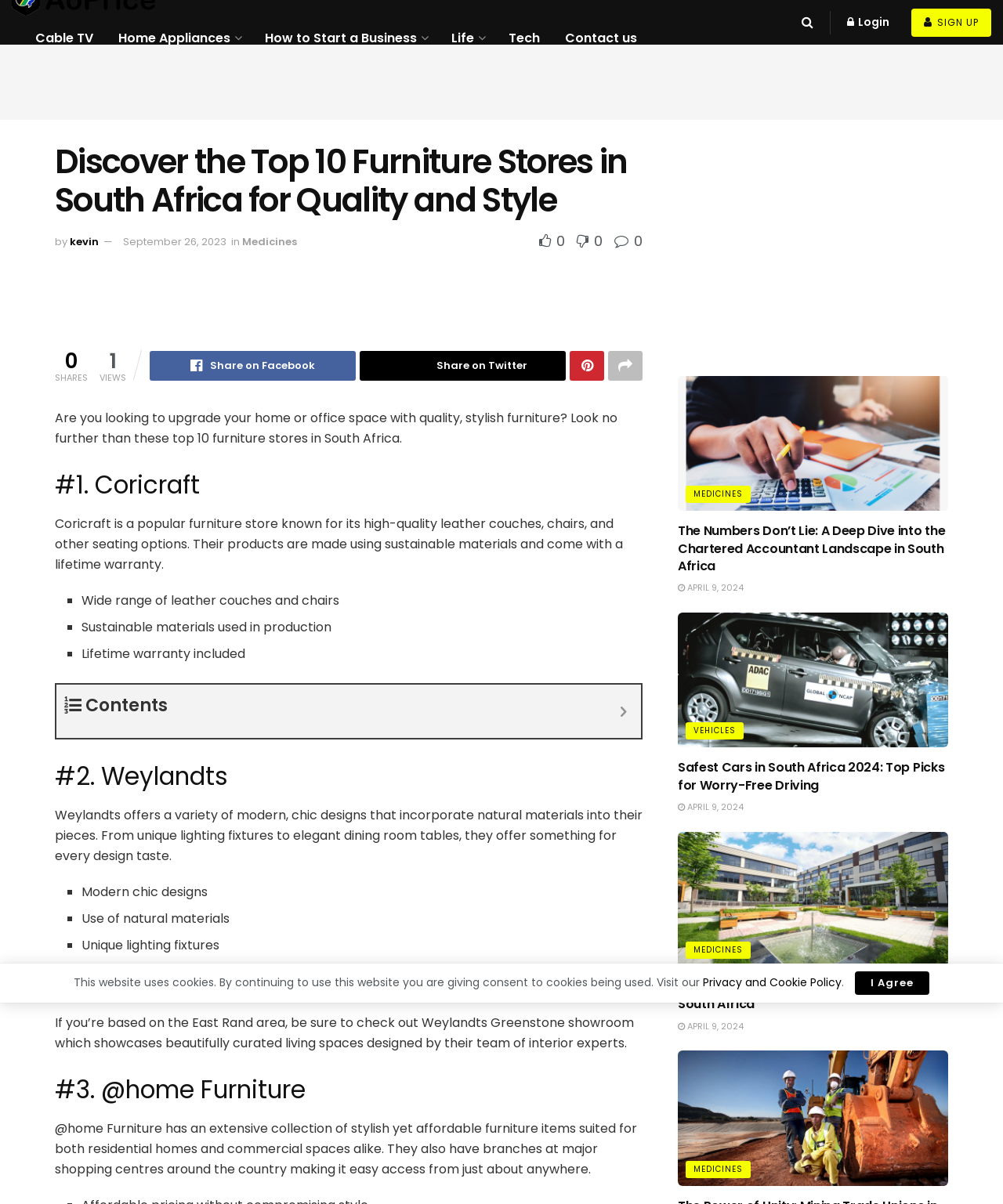What is unique about Weylandts Greenstone?
Using the screenshot, give a one-word or short phrase answer.

It's a showroom